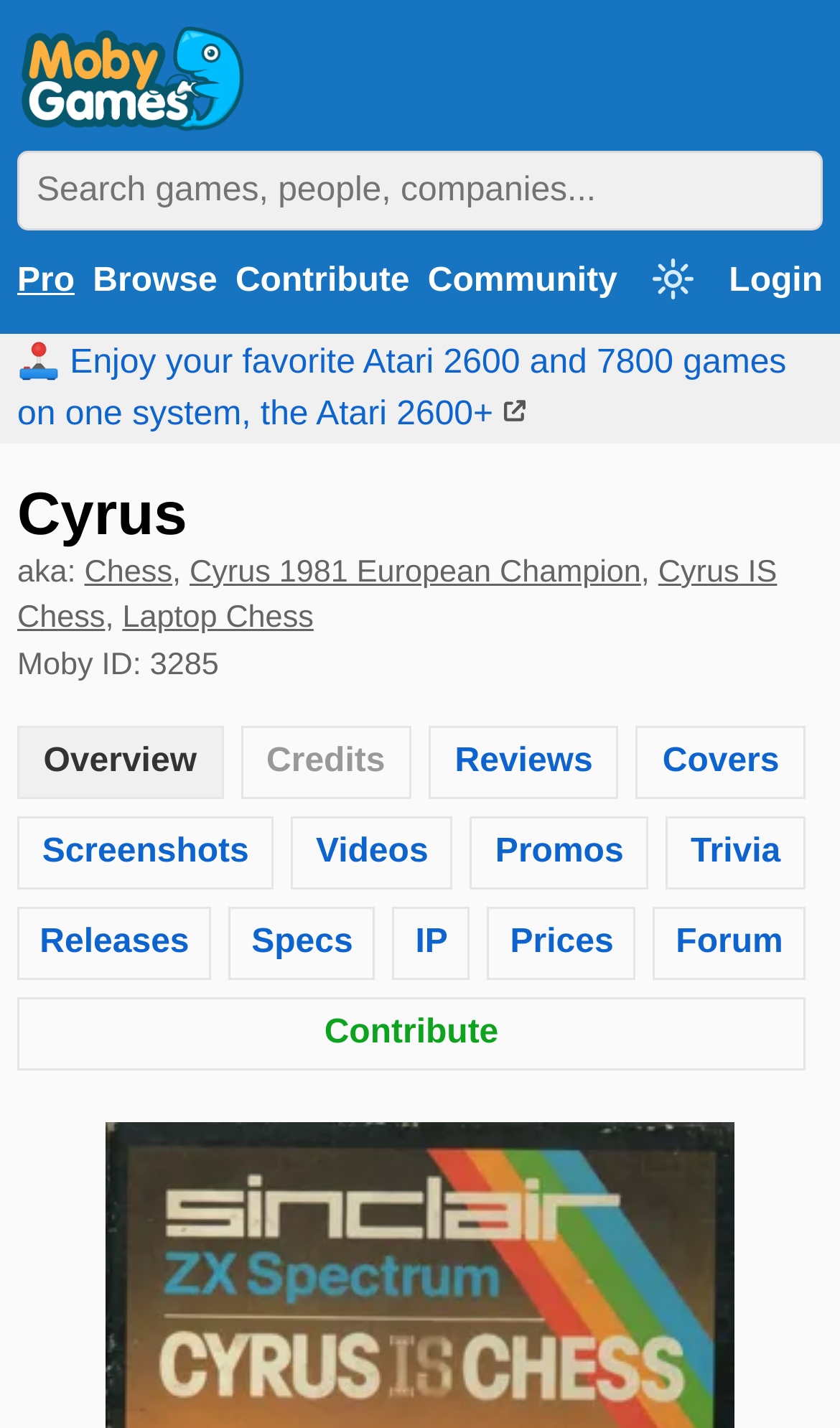Determine the coordinates of the bounding box for the clickable area needed to execute this instruction: "Browse games".

[0.11, 0.184, 0.259, 0.21]